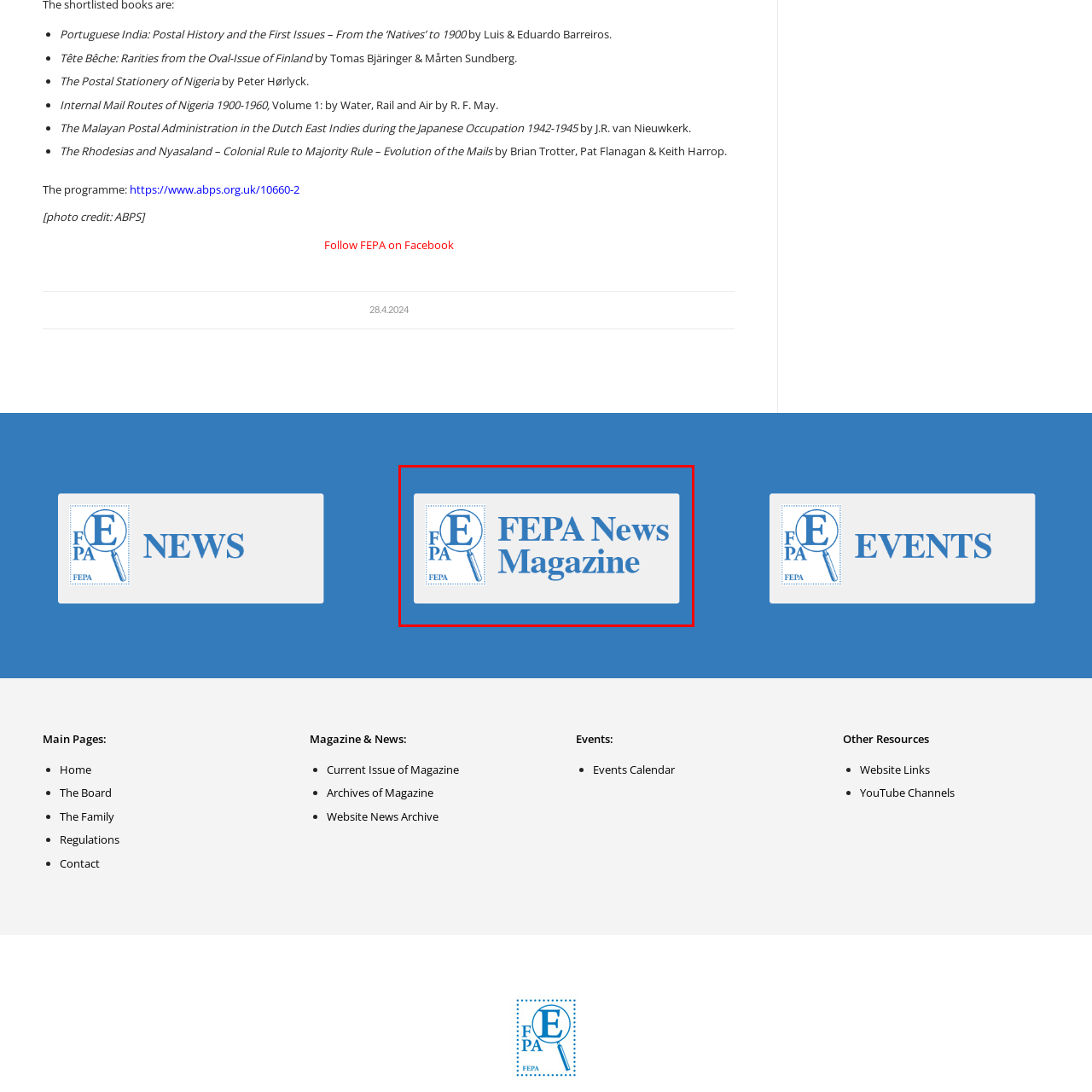Observe the image framed by the red bounding box and present a detailed answer to the following question, relying on the visual data provided: What is the purpose of FEPA News Magazine?

The FEPA News Magazine serves as a resource for philatelists seeking to stay informed about the latest happenings in the world of stamp collecting and postal history, providing updates, articles, and insights related to the Federation of European Philatelic Associations (FEPA).